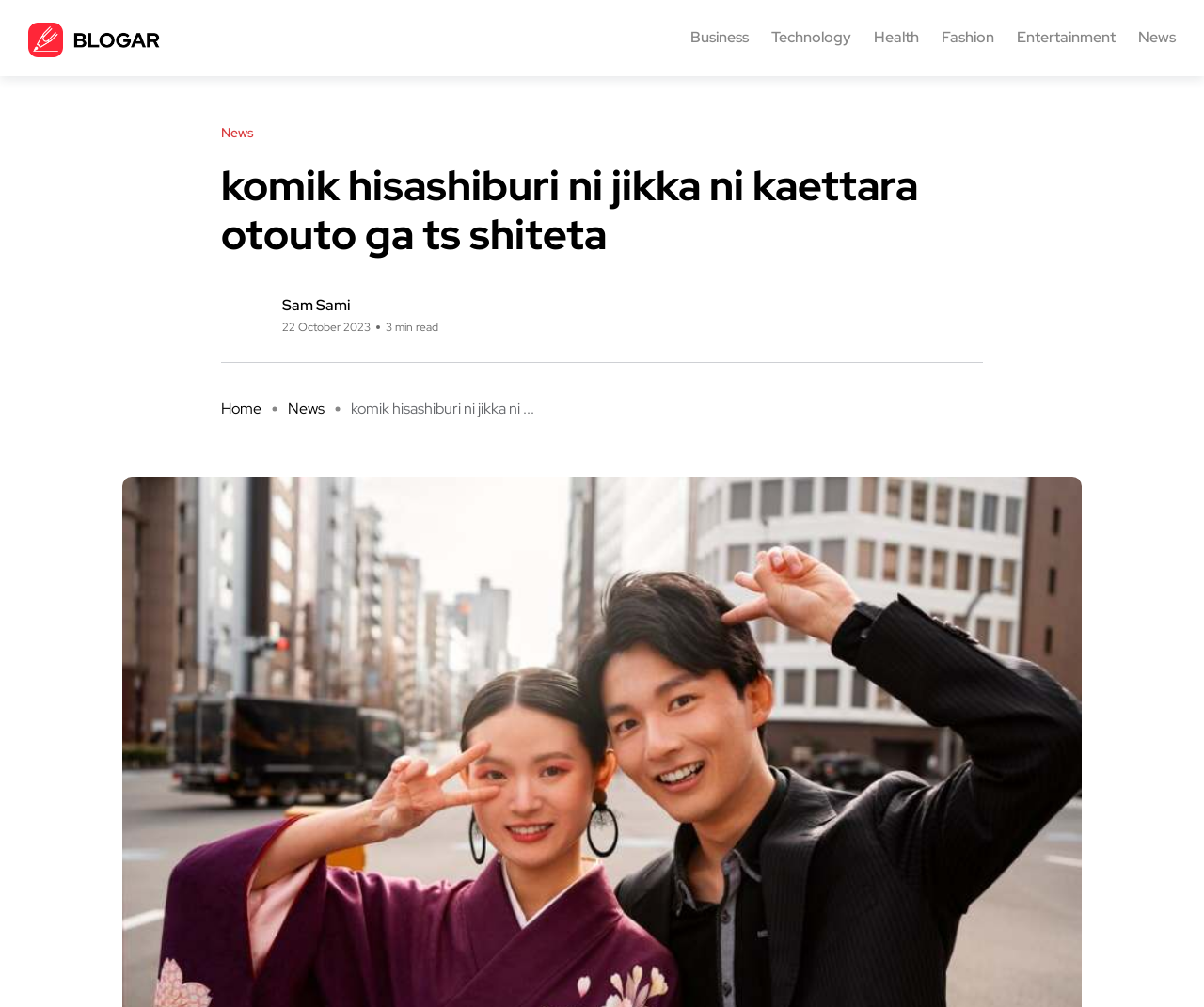Kindly determine the bounding box coordinates of the area that needs to be clicked to fulfill this instruction: "go to Business page".

[0.573, 0.0, 0.622, 0.075]